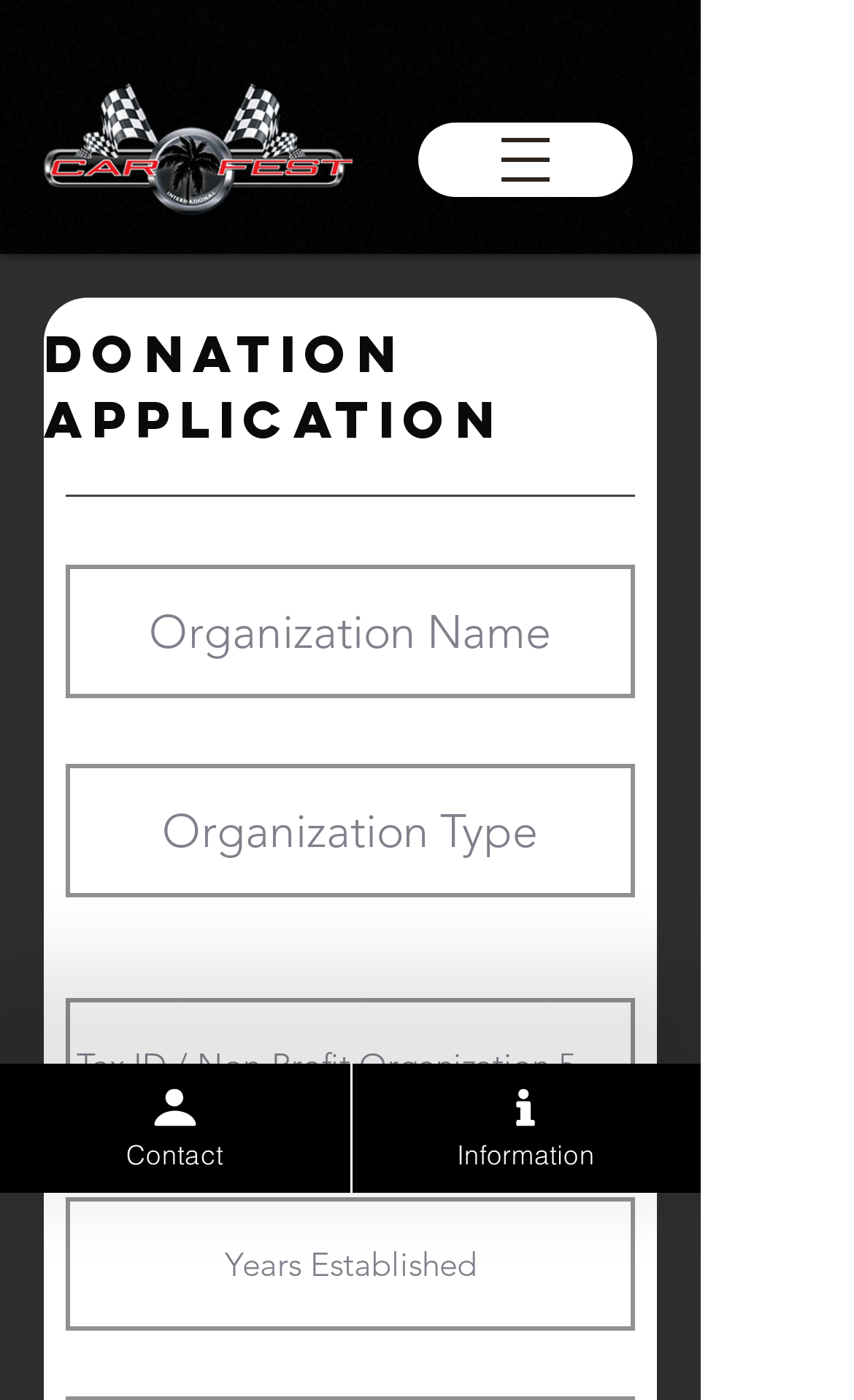Utilize the details in the image to give a detailed response to the question: What is the purpose of the webpage?

I inferred the purpose of the webpage by looking at the heading 'Donation application' and the various form fields, such as 'Organization Name', 'Organization Type', and 'Tax ID / Non-Profit Organization 501c3'. The webpage appears to be a form for organizations to apply for donations.